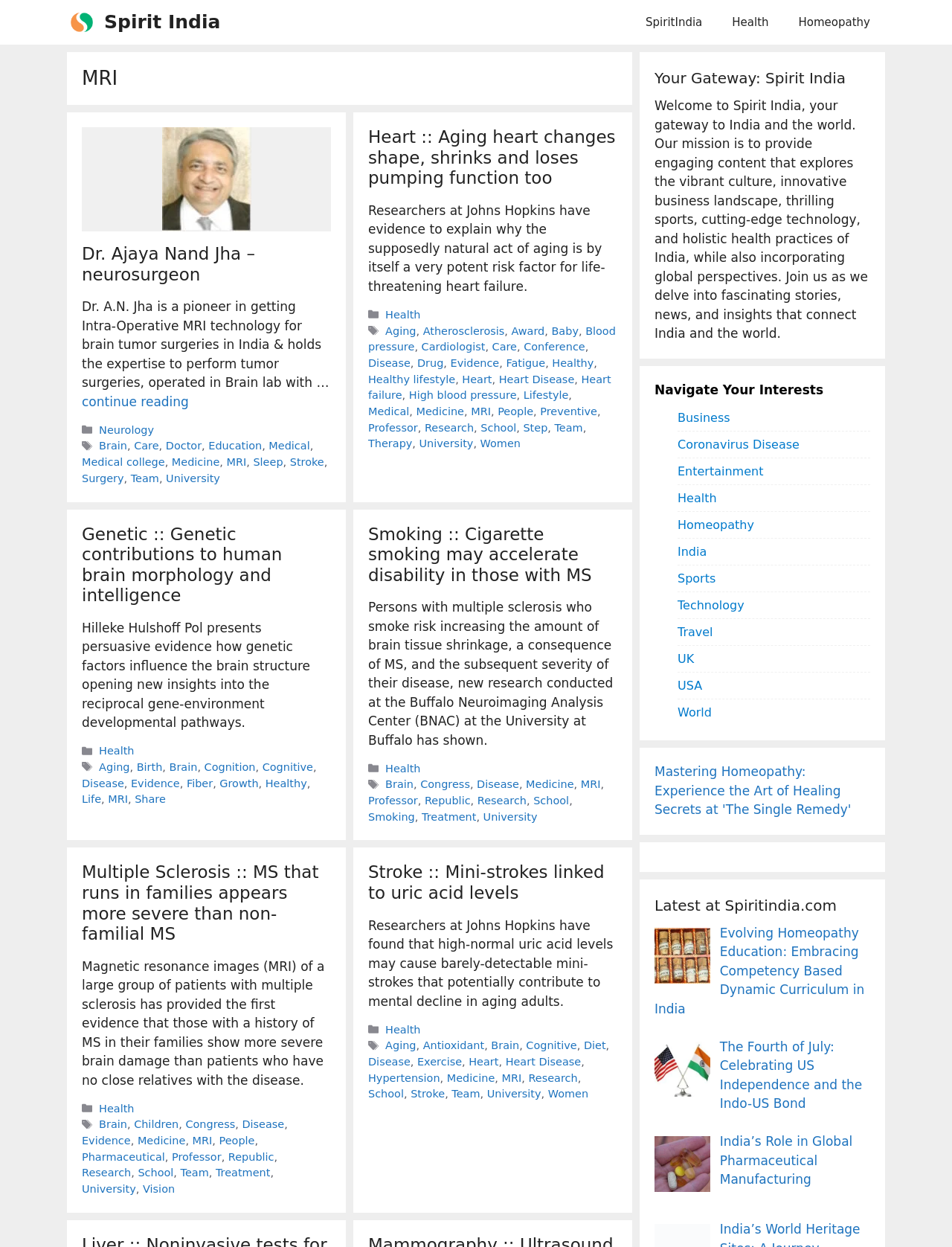Find the bounding box coordinates of the element I should click to carry out the following instruction: "Explore the article about Heart and Aging".

[0.387, 0.102, 0.648, 0.152]